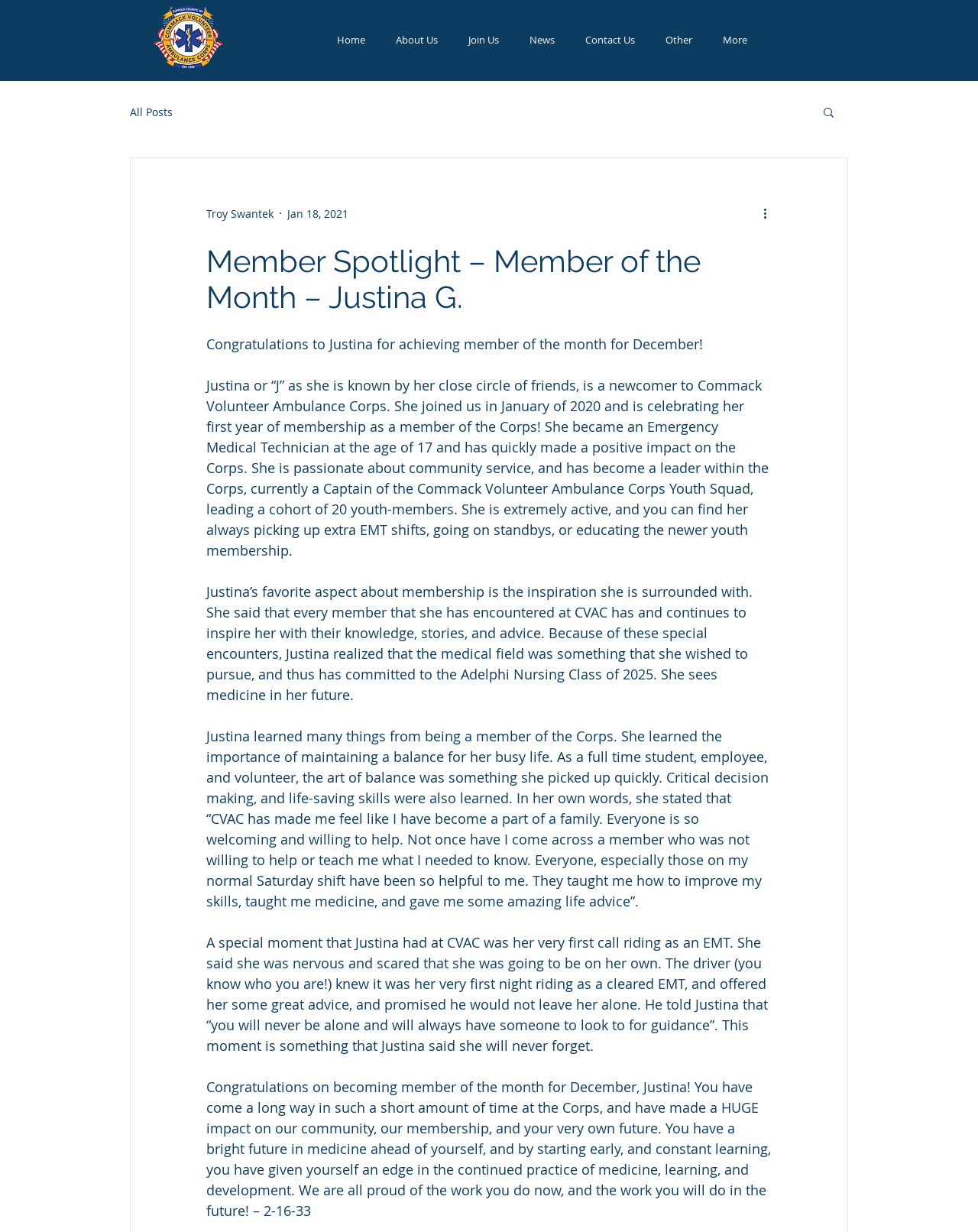Using the provided description: "All Posts", find the bounding box coordinates of the corresponding UI element. The output should be four float numbers between 0 and 1, in the format [left, top, right, bottom].

[0.133, 0.085, 0.177, 0.096]